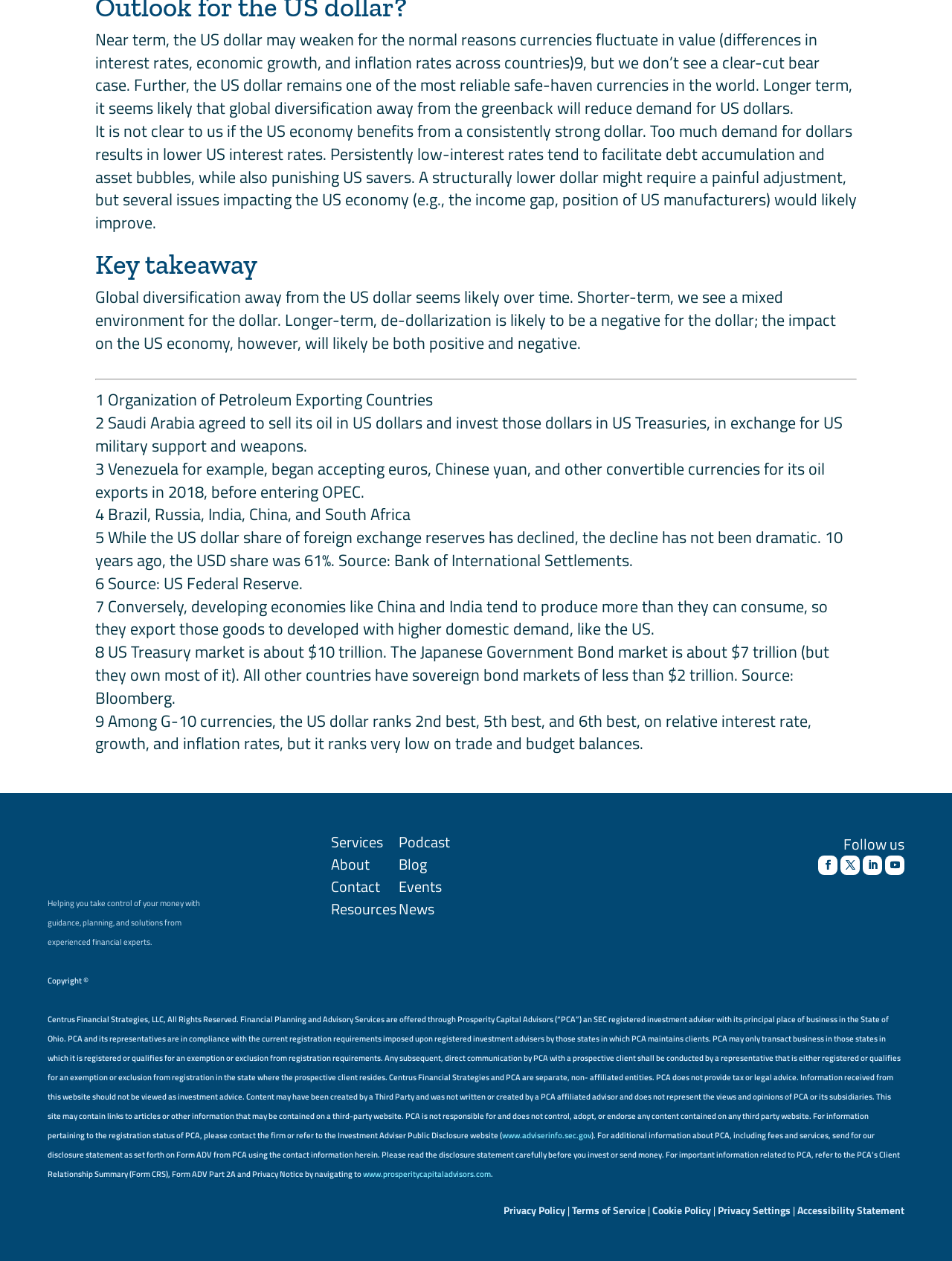Find and indicate the bounding box coordinates of the region you should select to follow the given instruction: "Read the 'Privacy Policy'".

[0.529, 0.953, 0.594, 0.966]